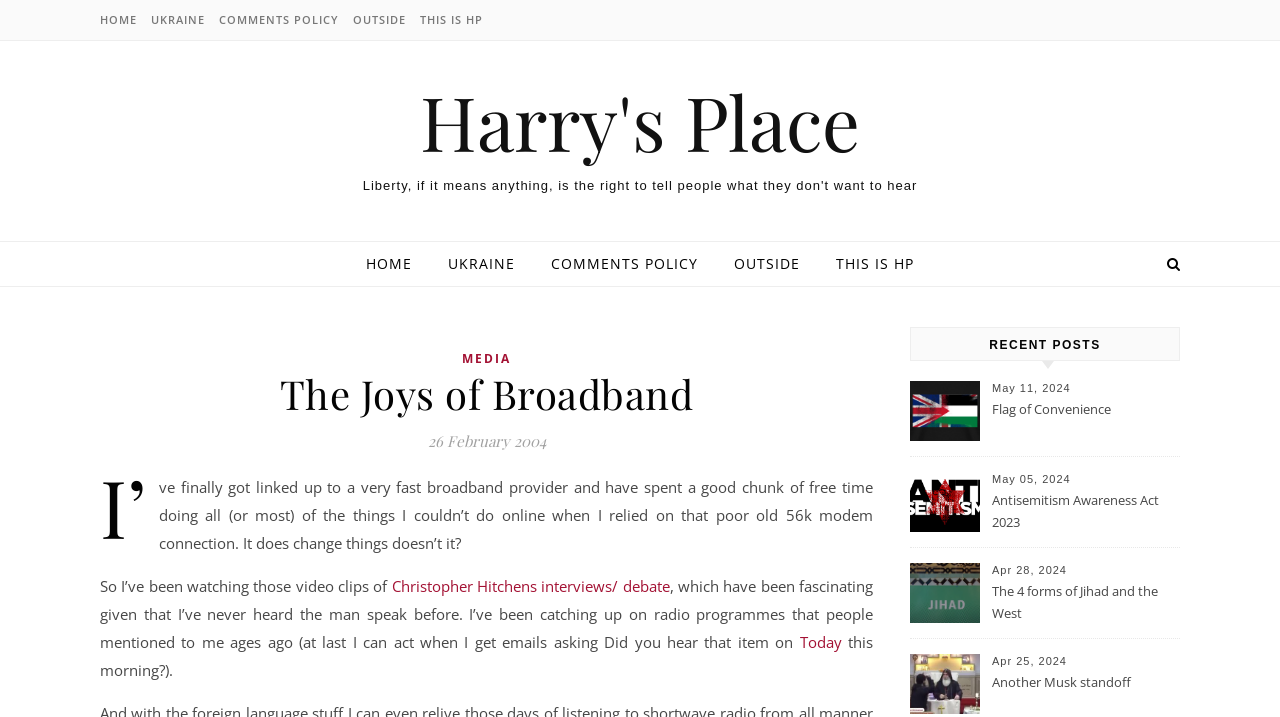Respond to the question below with a single word or phrase:
What is the author's previous internet connection speed?

56k modem